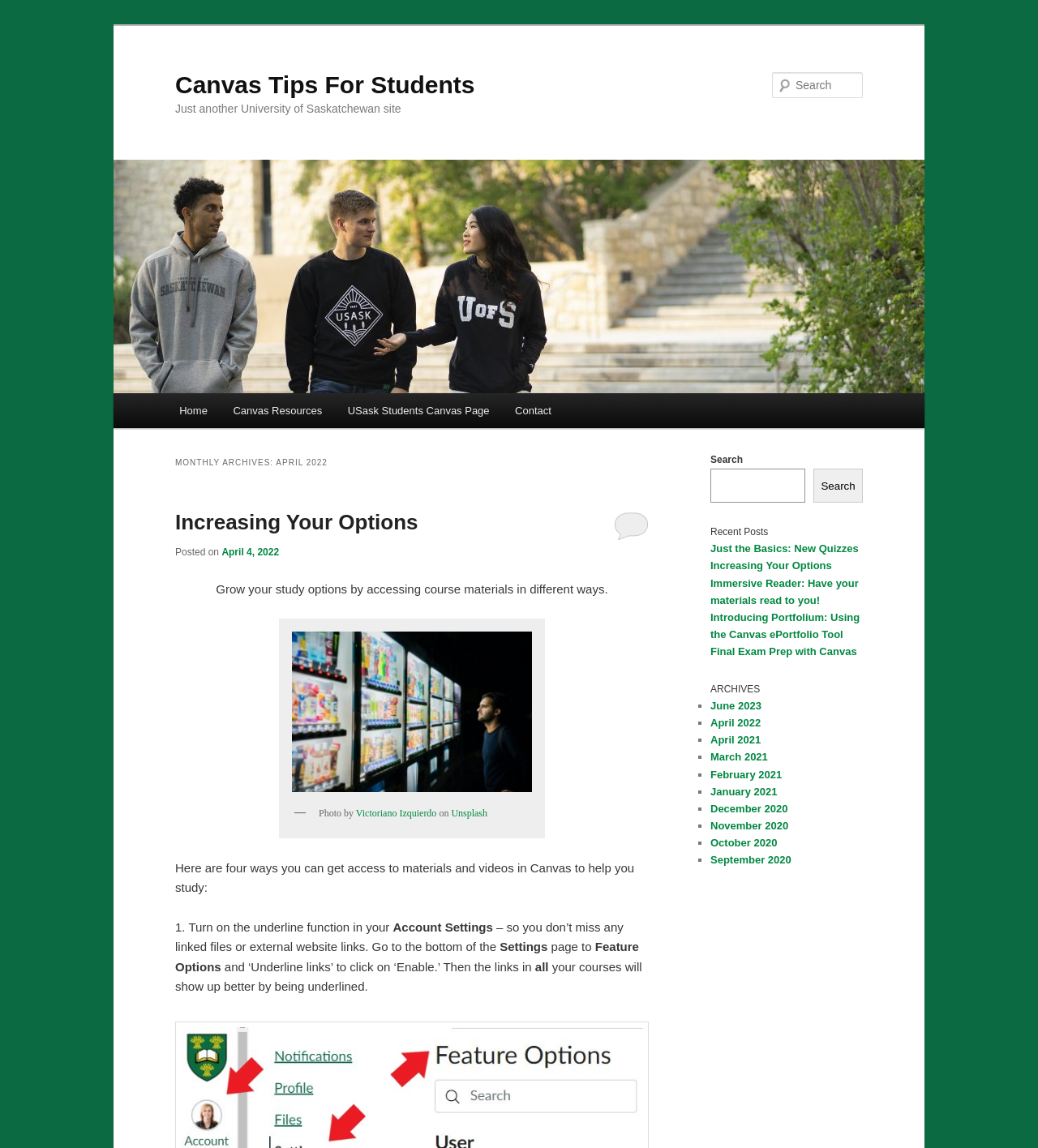Provide the bounding box coordinates of the section that needs to be clicked to accomplish the following instruction: "Go to Canvas Resources."

[0.212, 0.342, 0.323, 0.373]